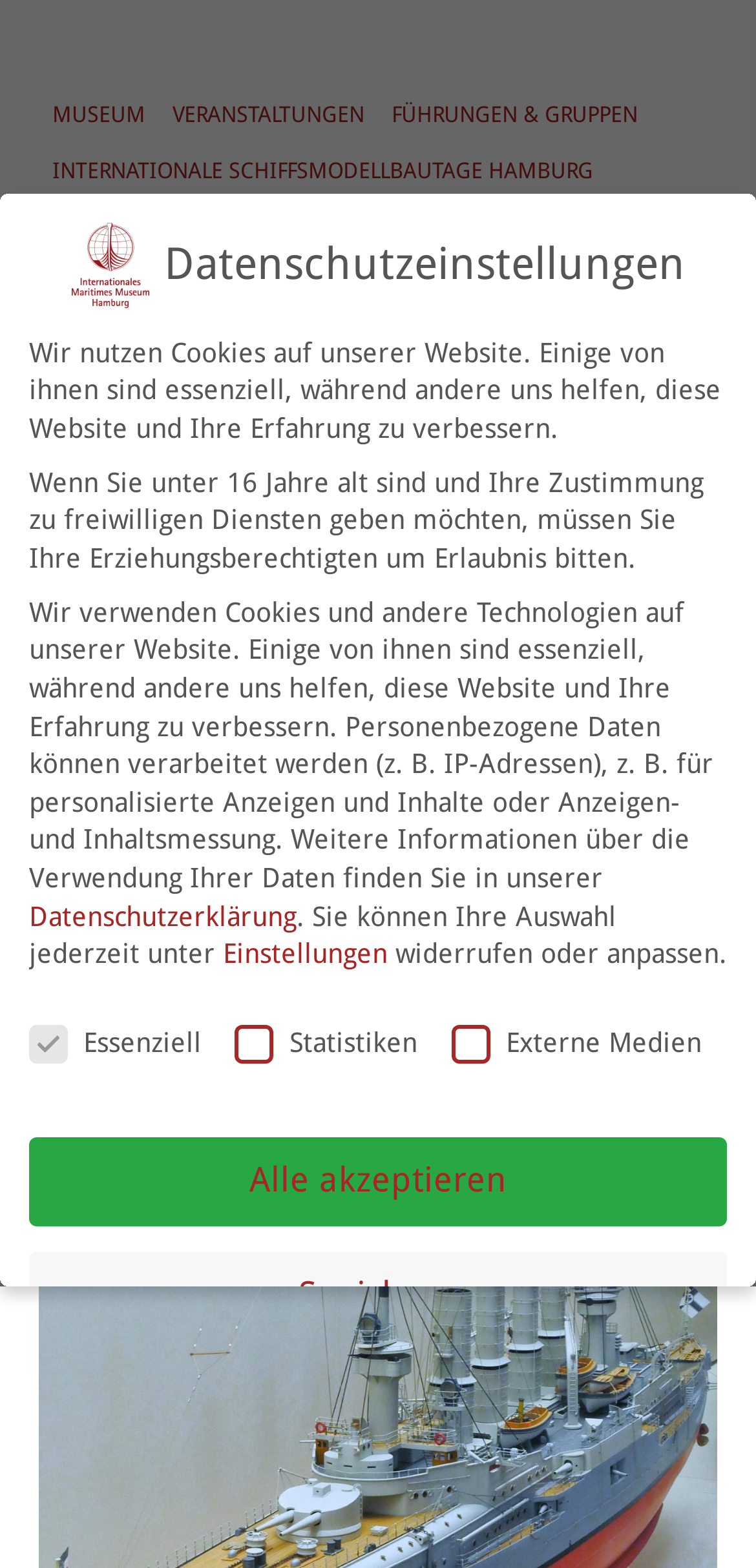Provide a thorough description of the webpage you see.

The webpage is about the International Maritime Museum Hamburg, specifically featuring the armoured cruiser SMS Scharnhorst built by Helmut Schmid in a scale of 1:100, which is located on deck 5 of the museum.

At the top of the page, there is a navigation menu with 11 links, including "MUSEUM", "VERANSTALTUNGEN", "FÜHRUNGEN & GRUPPEN", and others, which are evenly spaced and take up about half of the screen width.

Below the navigation menu, there is a large group element that spans almost the entire width of the screen. Within this group, there is a link to "IMMH" with an associated image, a header element with the title "Armoured Cruiser SMS Scharnhorst", and a link to "Deutsch".

Further down, there is a section with a heading "Datenschutzeinstellungen" (Data Protection Settings) and several static text elements explaining the use of cookies and data processing on the website. This section also includes three checkboxes for "Essenziell" (Essential), "Statistiken" (Statistics), and "Externe Medien" (External Media), as well as three buttons: "Alle akzeptieren" (Accept All), "Speichern" (Save), and "Individuelle Datenschutzeinstellungen" (Individual Data Protection Settings).

On the right side of the page, there are several buttons, including "Cookie-Details" (Cookie Details), "Datenschutzerklärung" (Data Protection Declaration), and "Impressum" (Imprint).

At the bottom of the page, there is a link to "Cookie Einstellungen öffnen" (Open Cookie Settings) with an associated image.